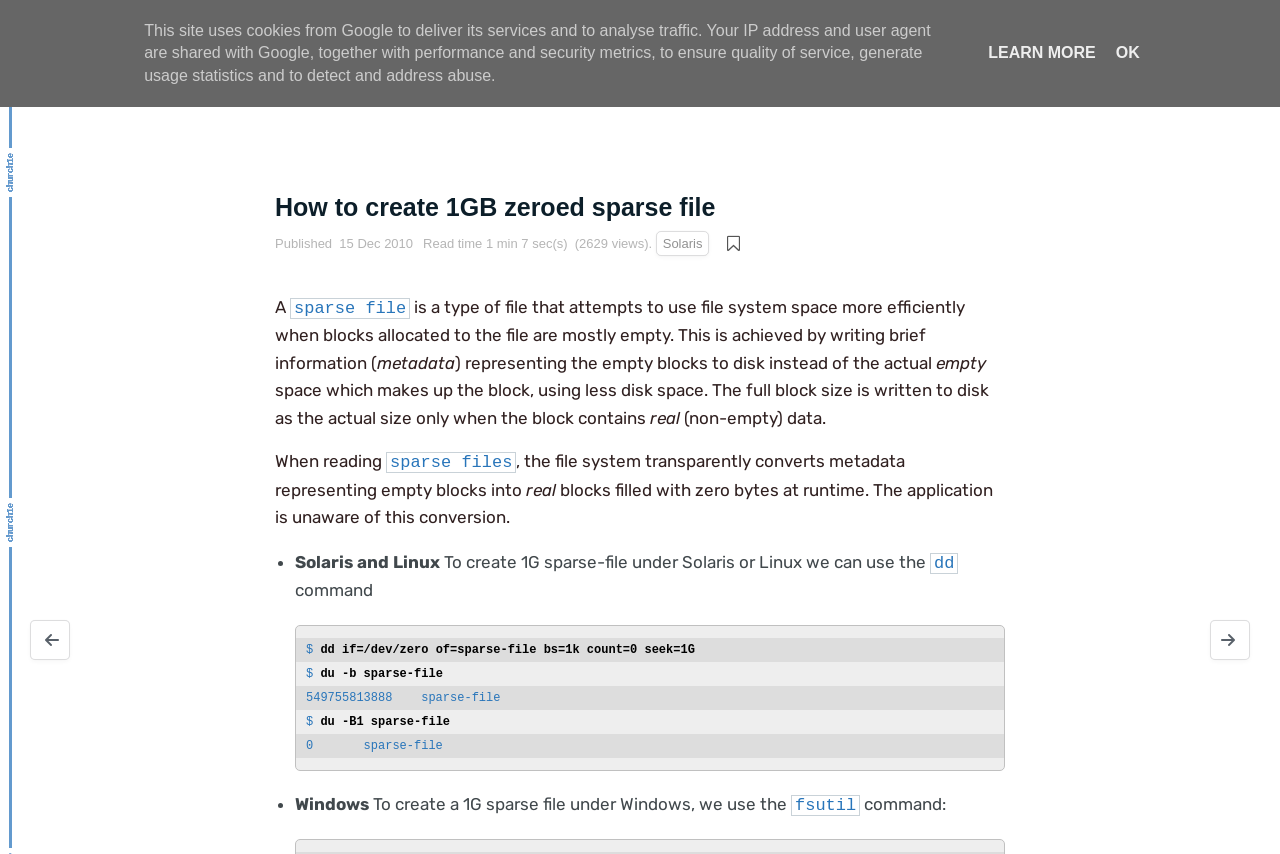How to create a 1G sparse file under Solaris or Linux?
Examine the image and give a concise answer in one word or a short phrase.

Use dd command